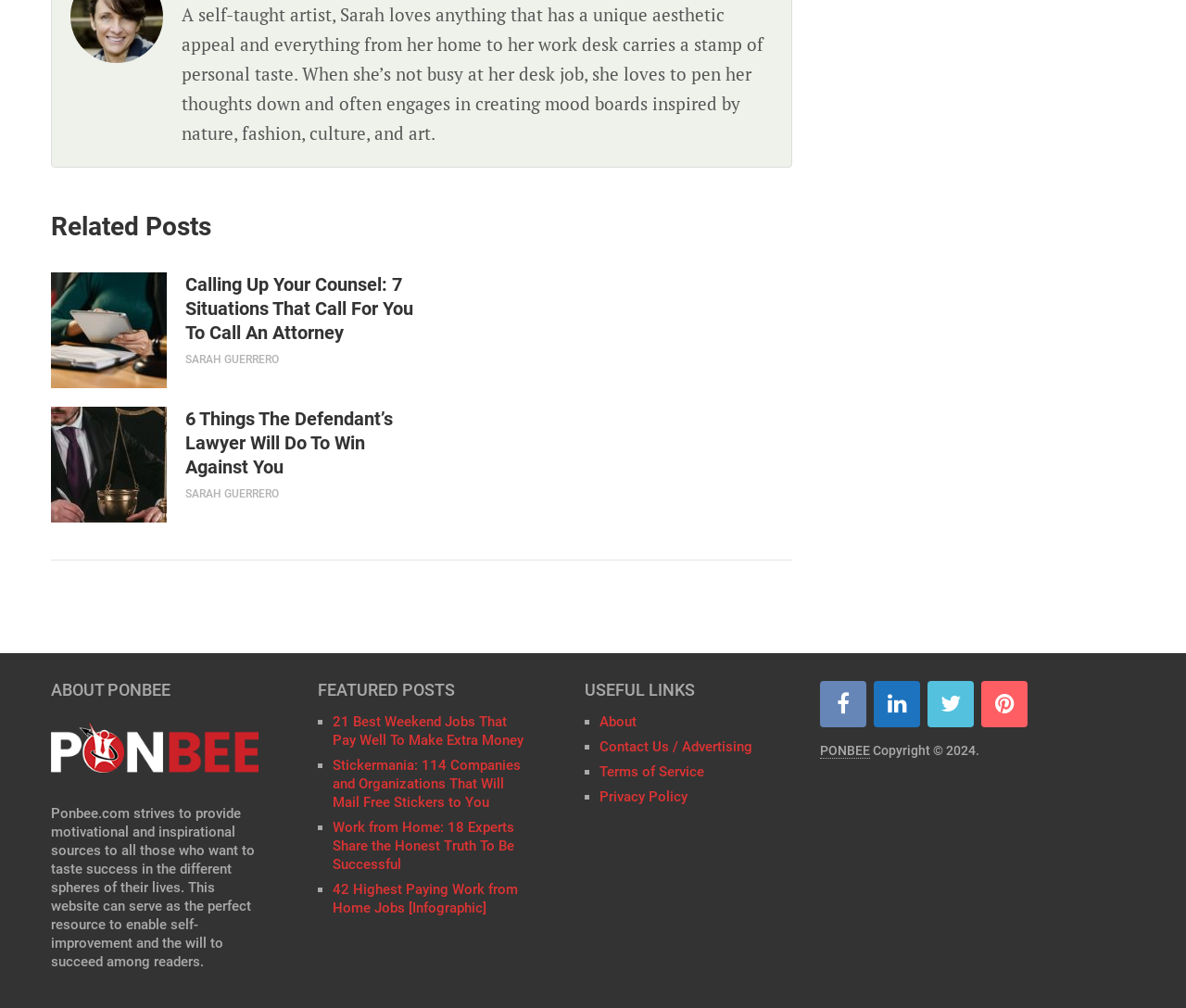Determine the bounding box coordinates for the area that should be clicked to carry out the following instruction: "View the article about calling an attorney".

[0.156, 0.27, 0.356, 0.342]